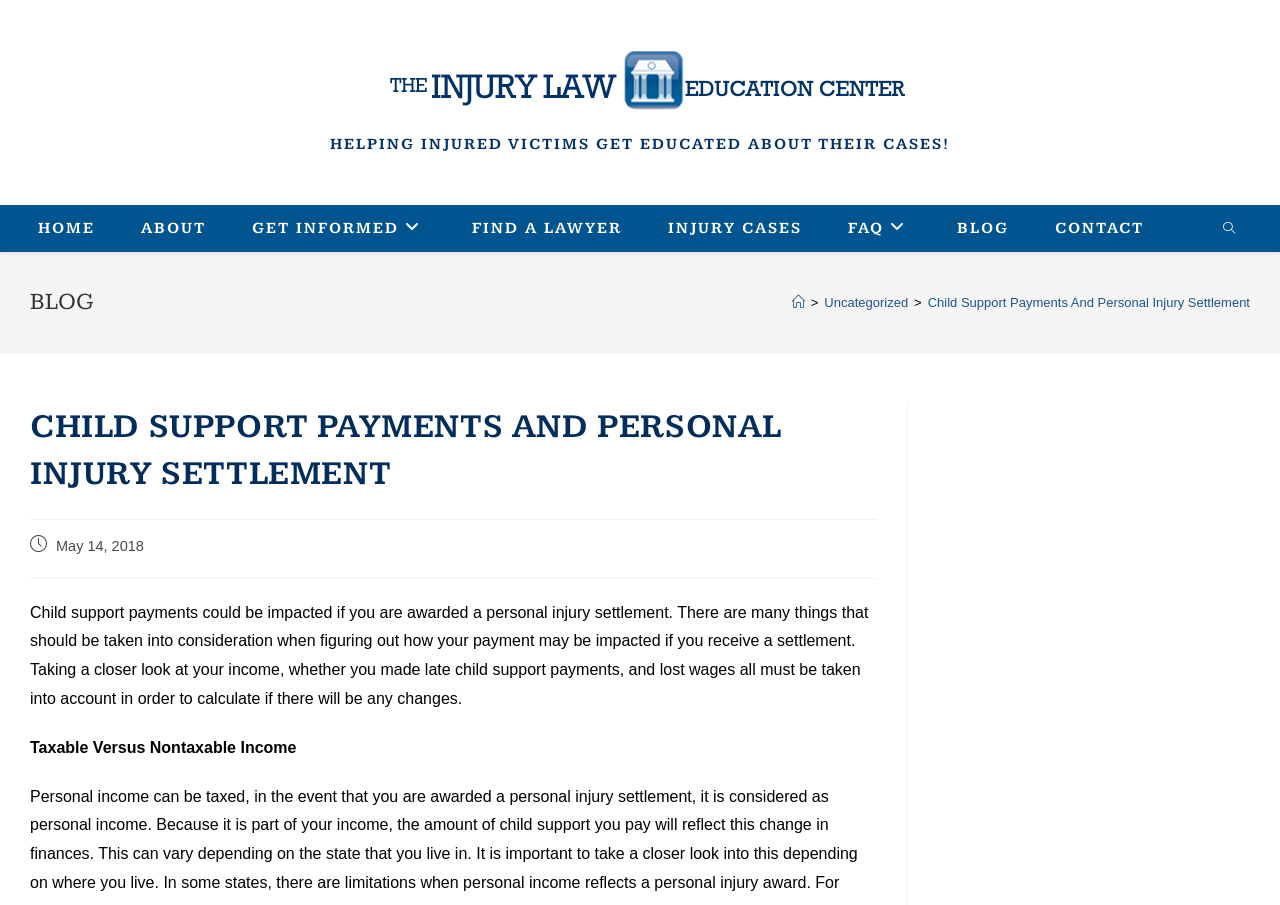Use the information in the screenshot to answer the question comprehensively: What is one factor that should be considered when determining how a personal injury settlement may impact child support payments?

According to the webpage, one factor that should be considered when determining how a personal injury settlement may impact child support payments is income, including whether the settlement is taxable or non-taxable.